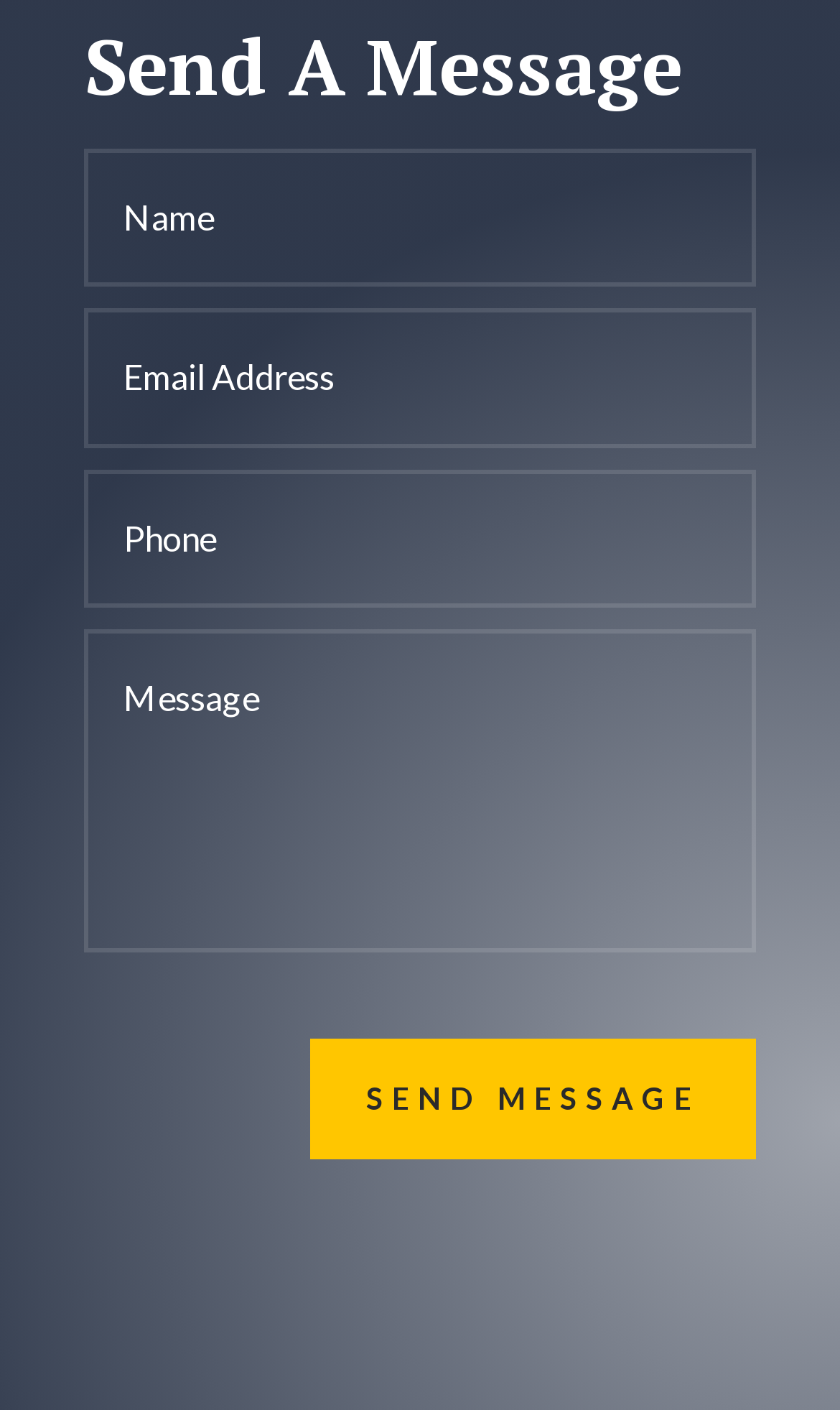Determine the bounding box coordinates in the format (top-left x, top-left y, bottom-right x, bottom-right y). Ensure all values are floating point numbers between 0 and 1. Identify the bounding box of the UI element described by: name="et_pb_contact_email_0" placeholder="Email Address"

[0.101, 0.219, 0.9, 0.318]